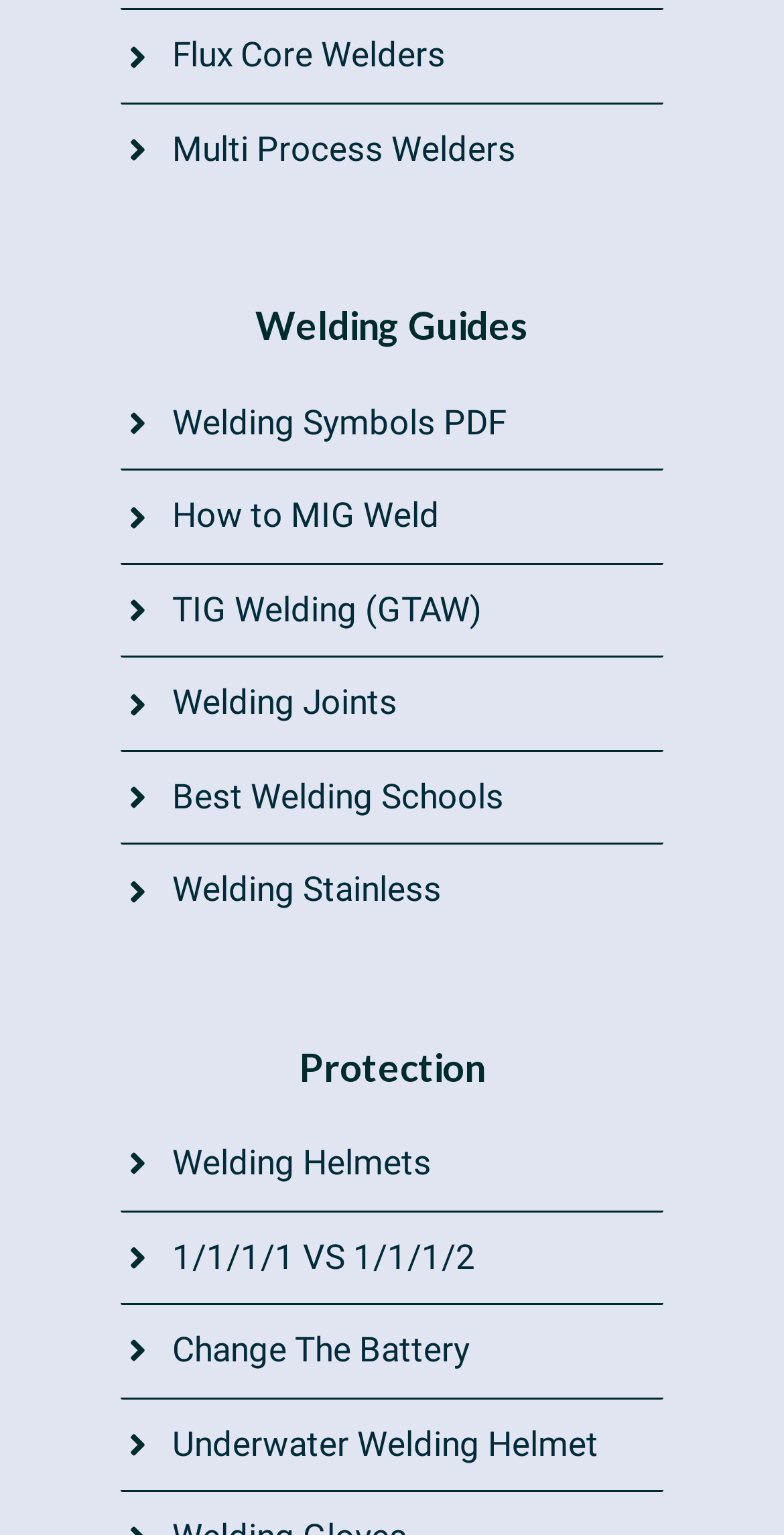Please use the details from the image to answer the following question comprehensively:
What type of welders are mentioned?

By examining the links at the top of the webpage, I found that 'Flux Core Welders' and 'Multi Process Welders' are mentioned, indicating that these are types of welders.